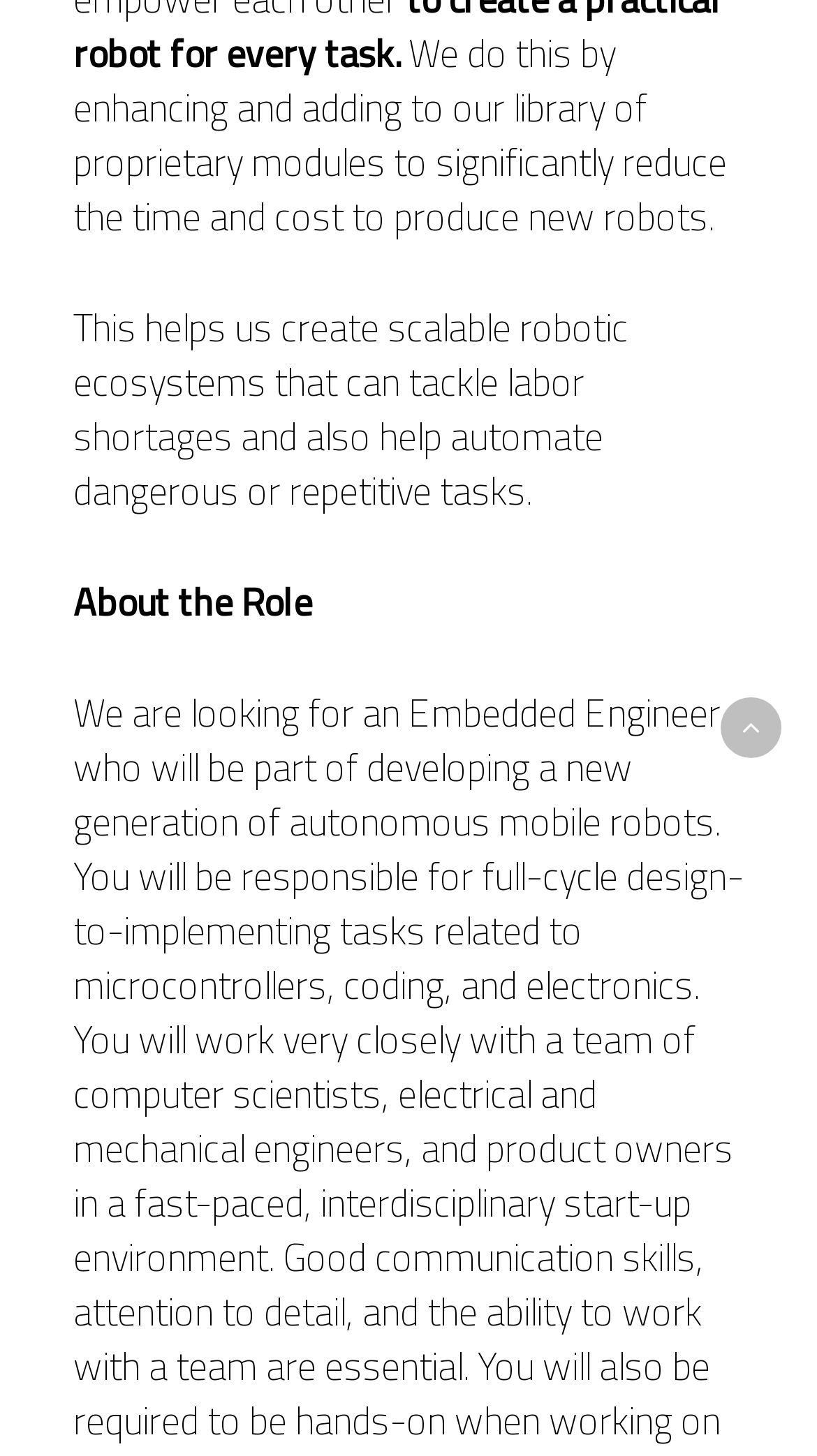Please provide the bounding box coordinate of the region that matches the element description: Best VPN 2021Utorrets. Coordinates should be in the format (top-left x, top-left y, bottom-right x, bottom-right y) and all values should be between 0 and 1.

None